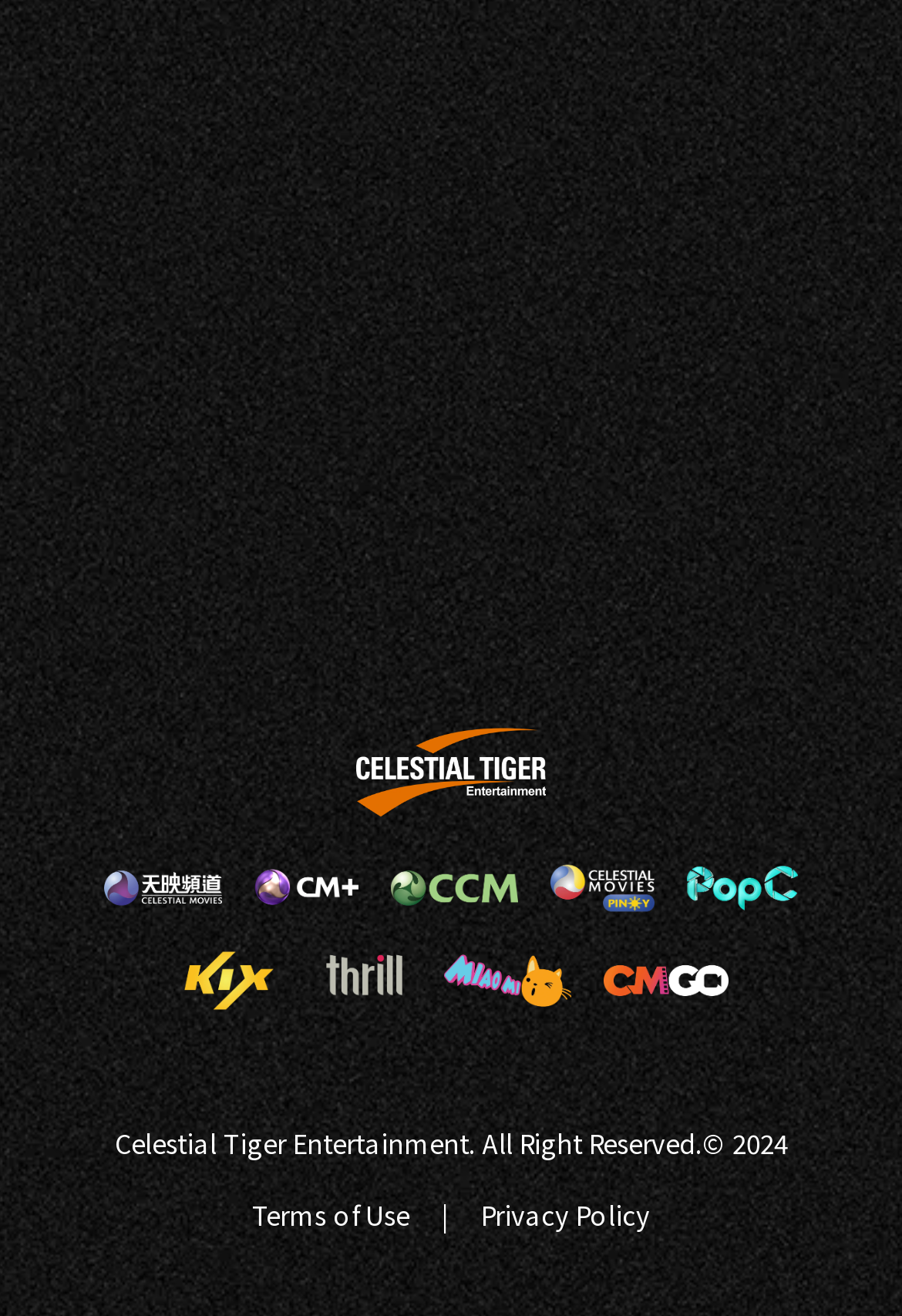Reply to the question below using a single word or brief phrase:
How many images are there in the top section of the webpage?

5